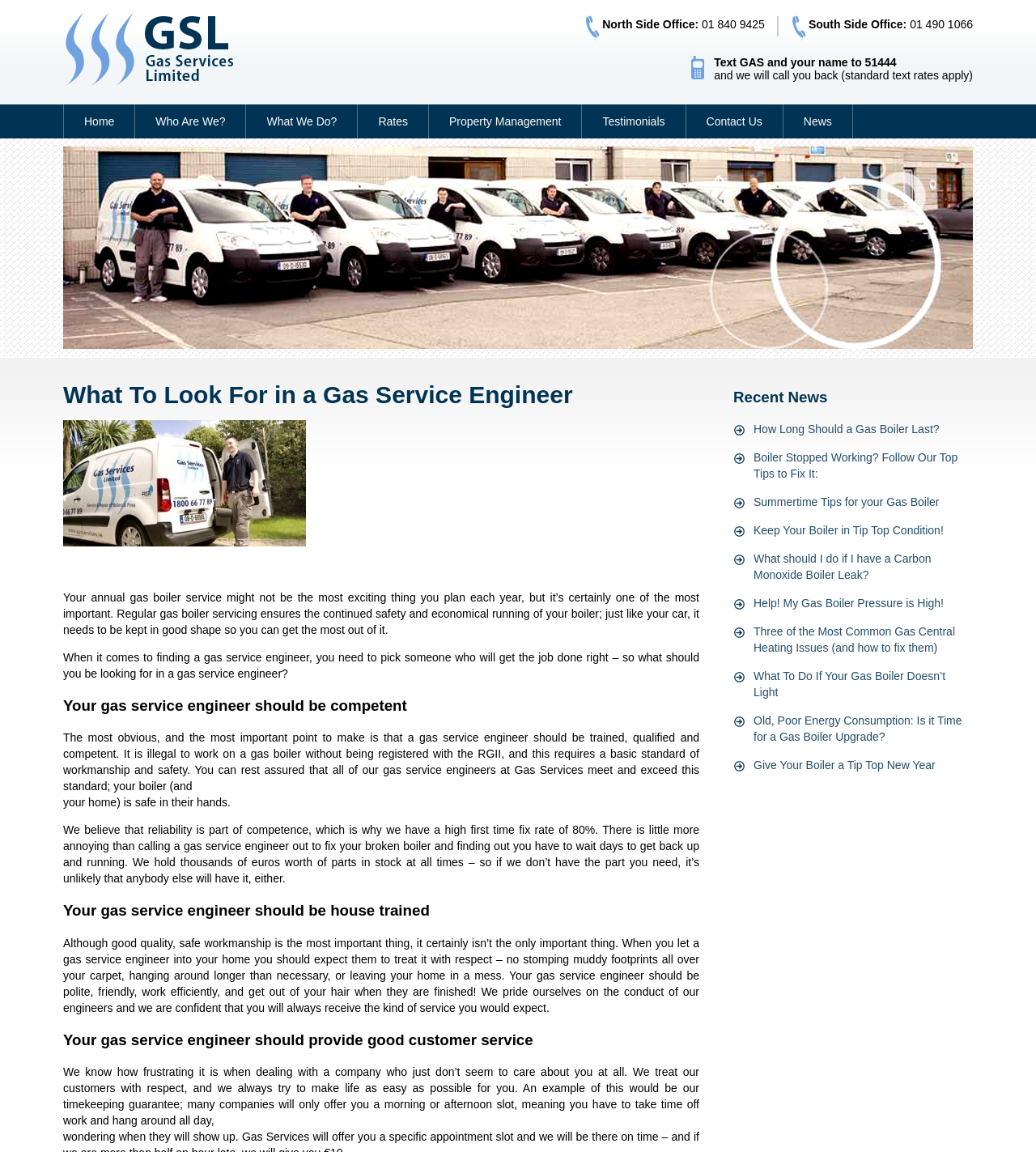Determine the bounding box coordinates for the clickable element required to fulfill the instruction: "Click the 'Contact Us' link". Provide the coordinates as four float numbers between 0 and 1, i.e., [left, top, right, bottom].

[0.662, 0.091, 0.755, 0.12]